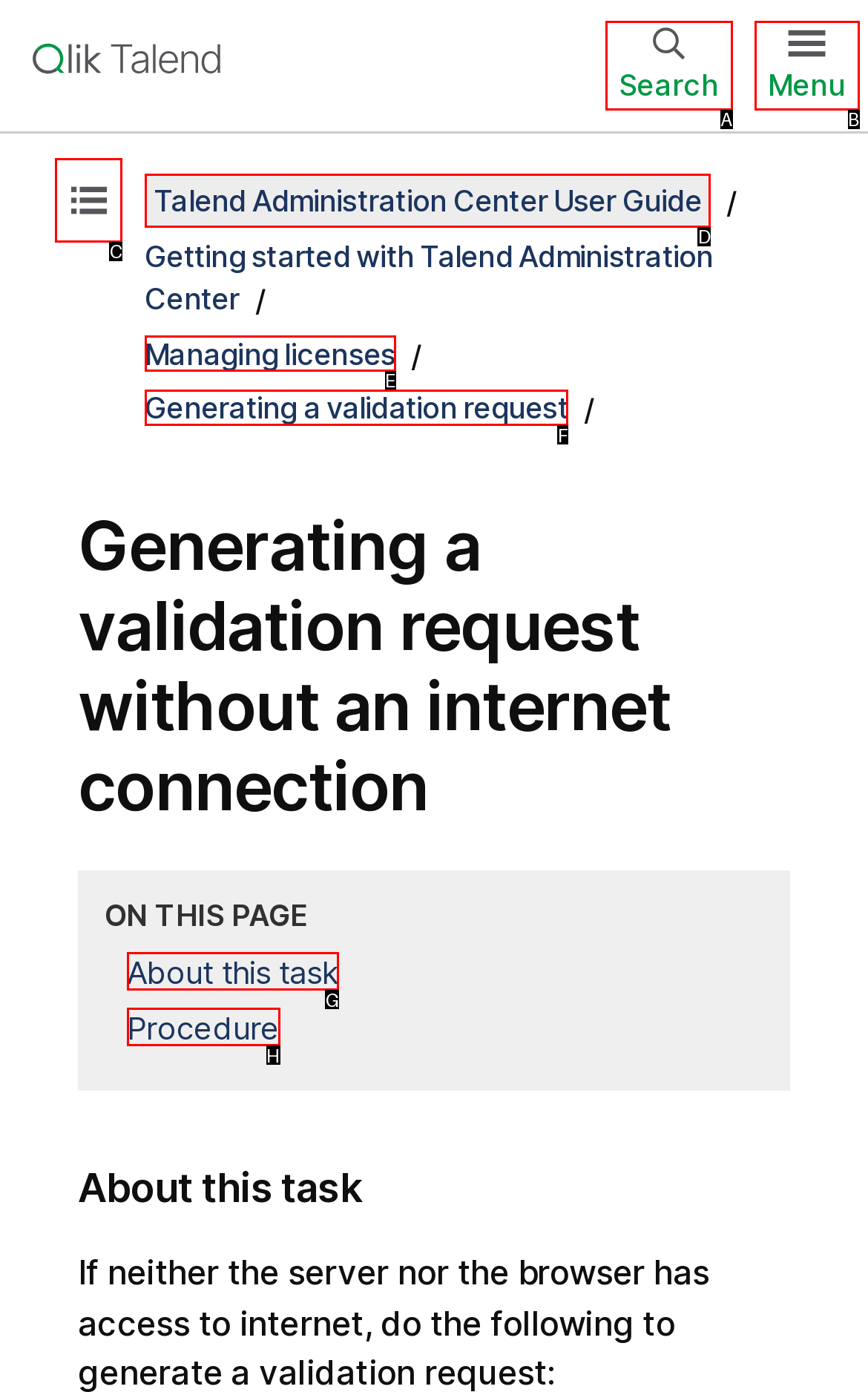Determine which option should be clicked to carry out this task: Show table of contents
State the letter of the correct choice from the provided options.

C